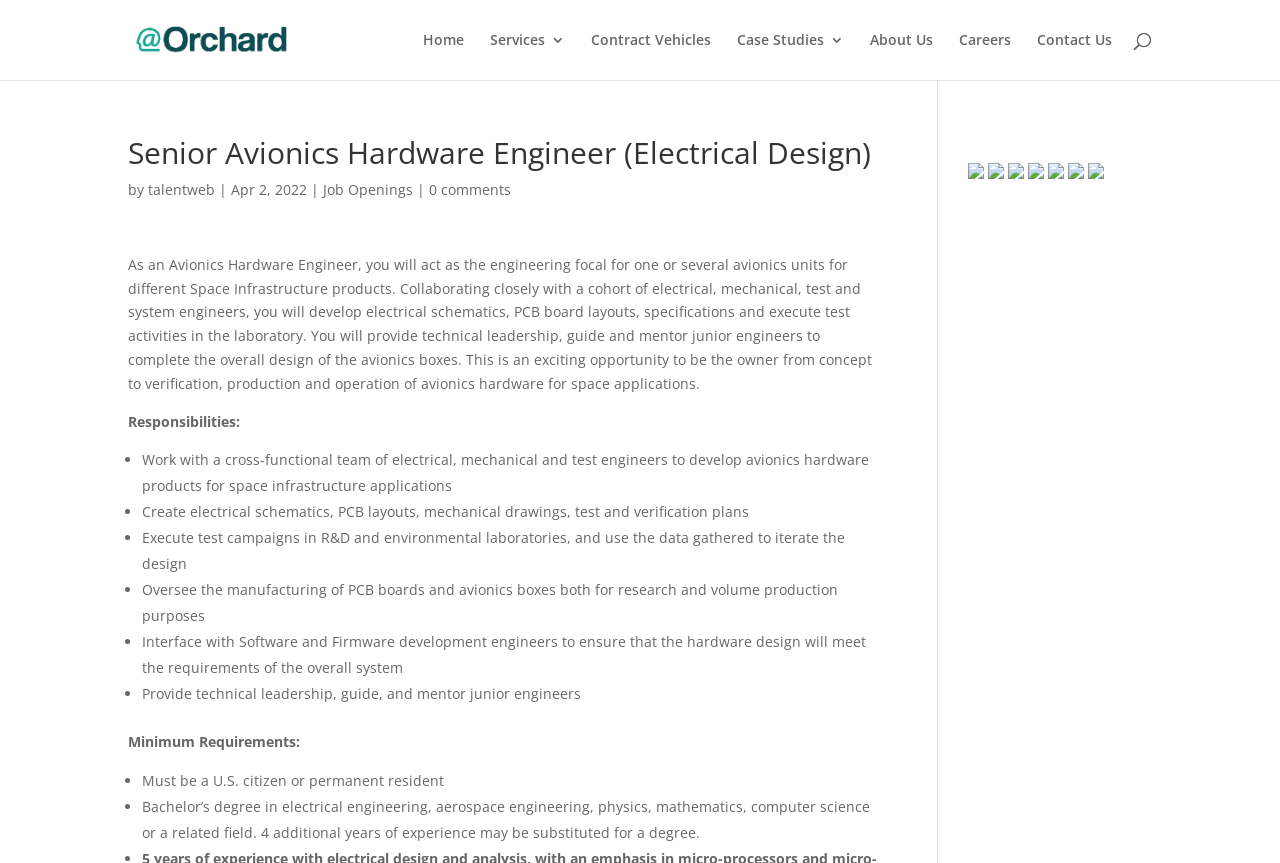Determine the bounding box coordinates for the area that needs to be clicked to fulfill this task: "Contact Us". The coordinates must be given as four float numbers between 0 and 1, i.e., [left, top, right, bottom].

[0.81, 0.038, 0.869, 0.093]